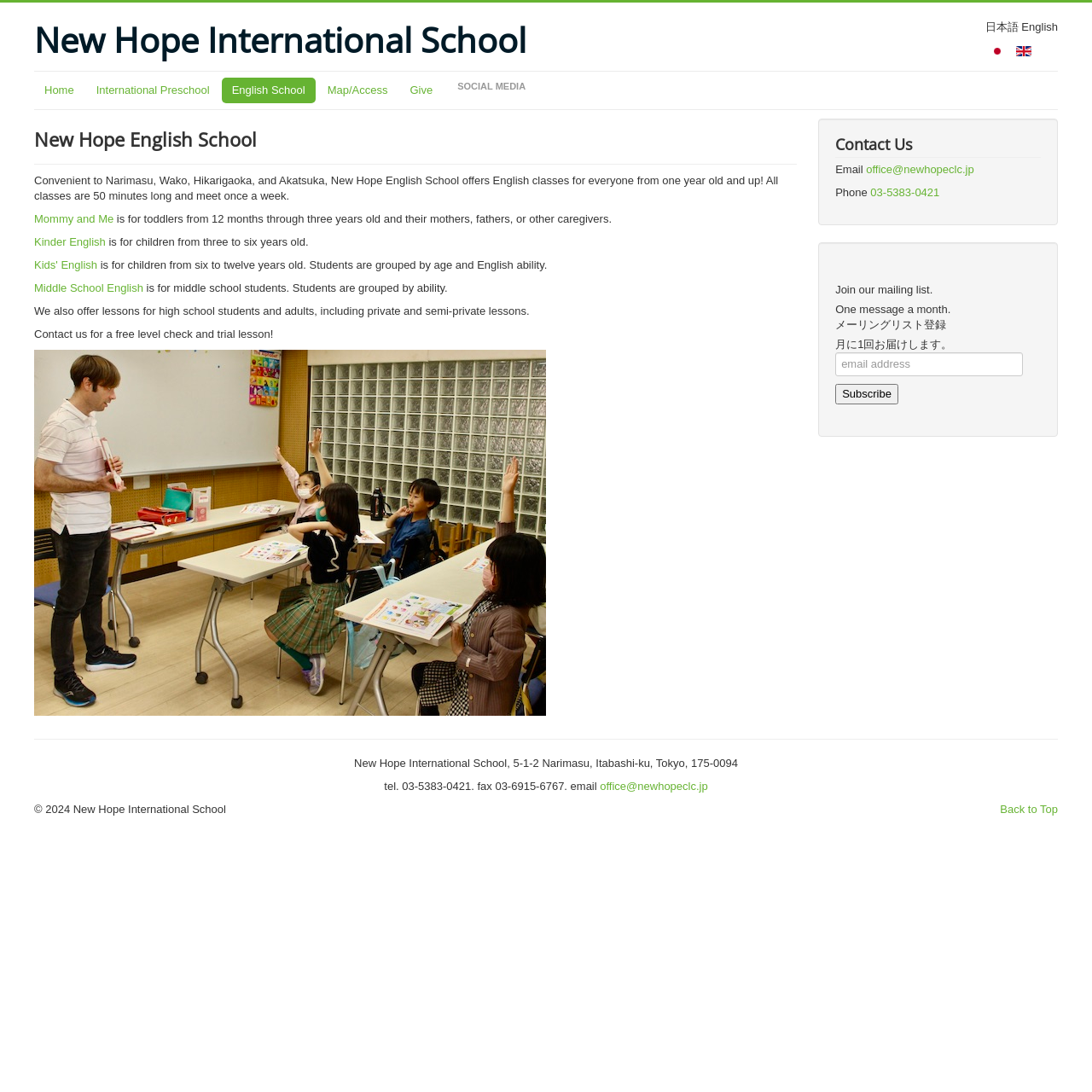Find the bounding box coordinates of the clickable area that will achieve the following instruction: "Click the 'Home' link".

[0.031, 0.071, 0.077, 0.095]